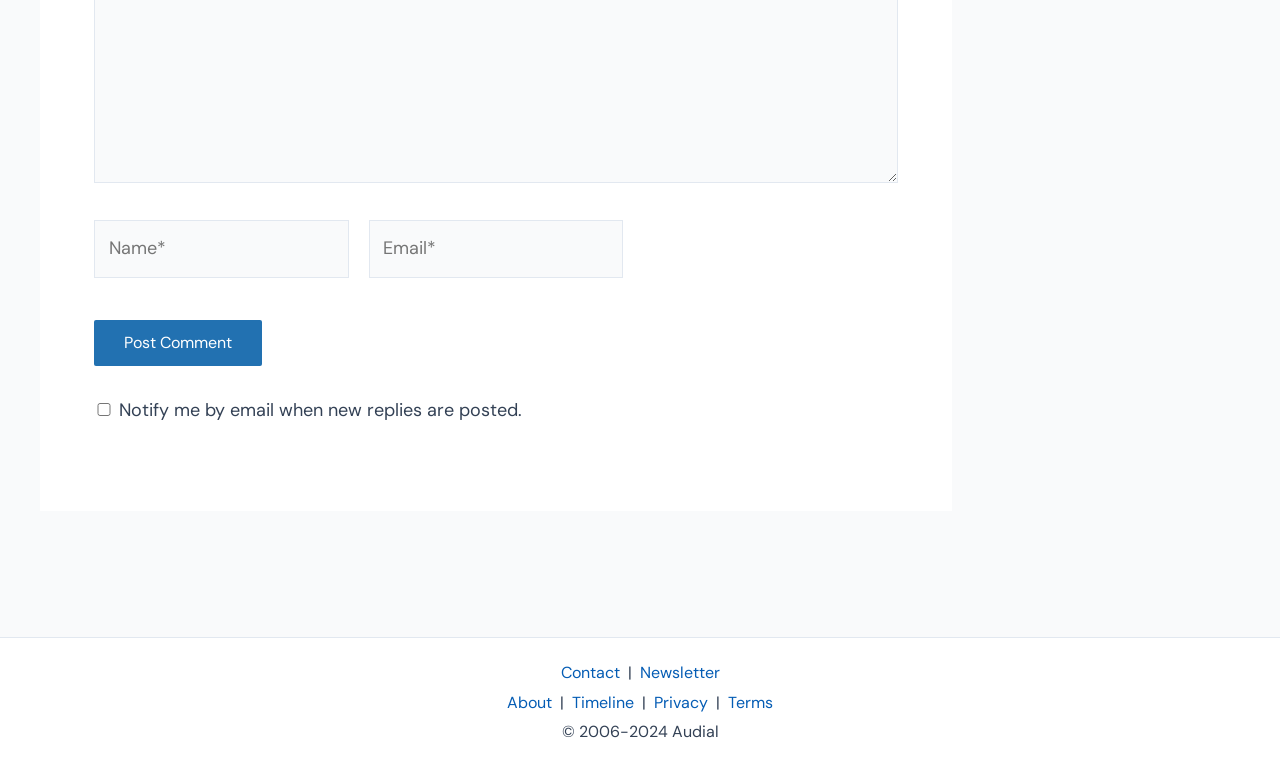Find the bounding box of the UI element described as: "name="submit" value="Post Comment"". The bounding box coordinates should be given as four float values between 0 and 1, i.e., [left, top, right, bottom].

[0.073, 0.42, 0.205, 0.48]